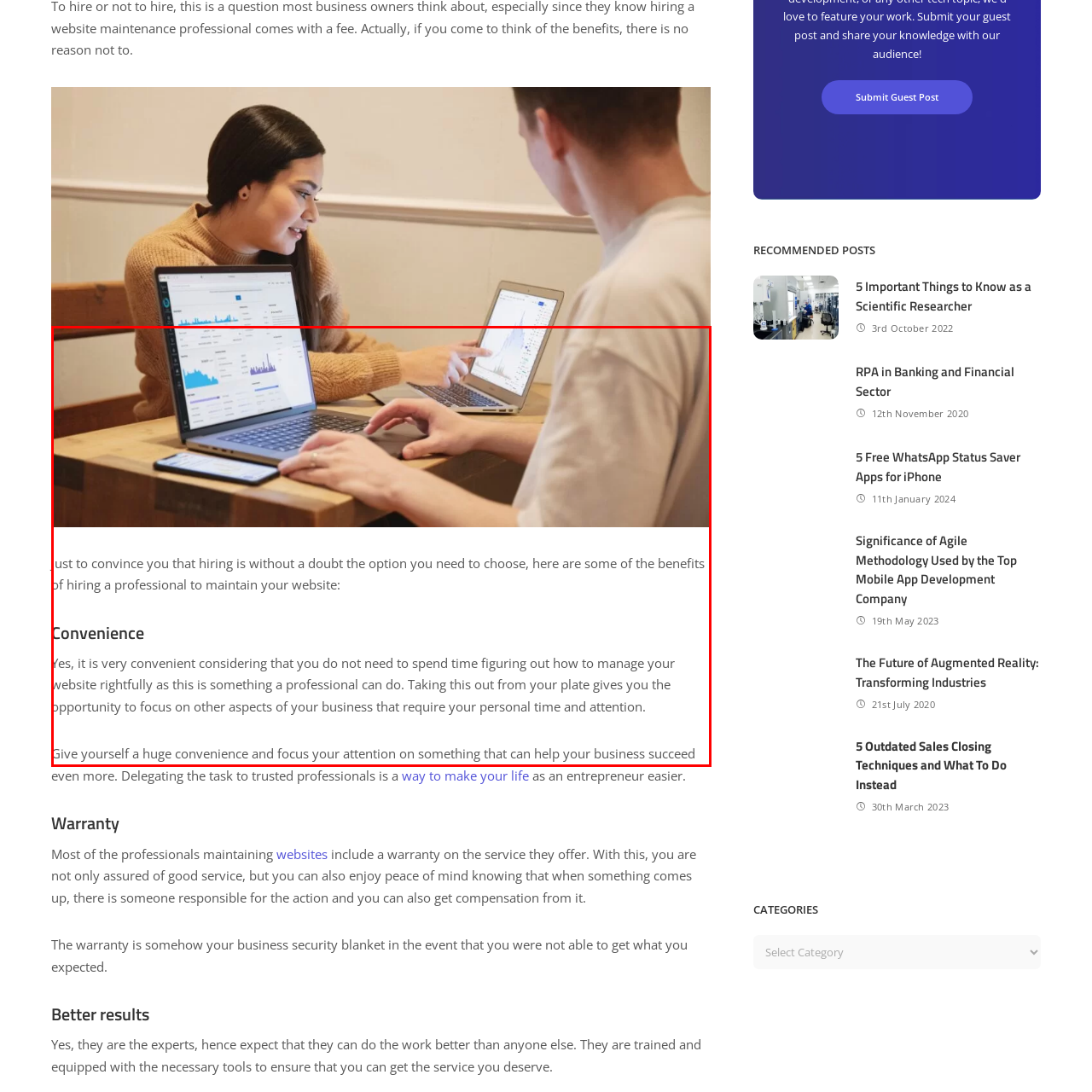How many devices are displayed in the image?
Inspect the image indicated by the red outline and answer the question with a single word or short phrase.

Three